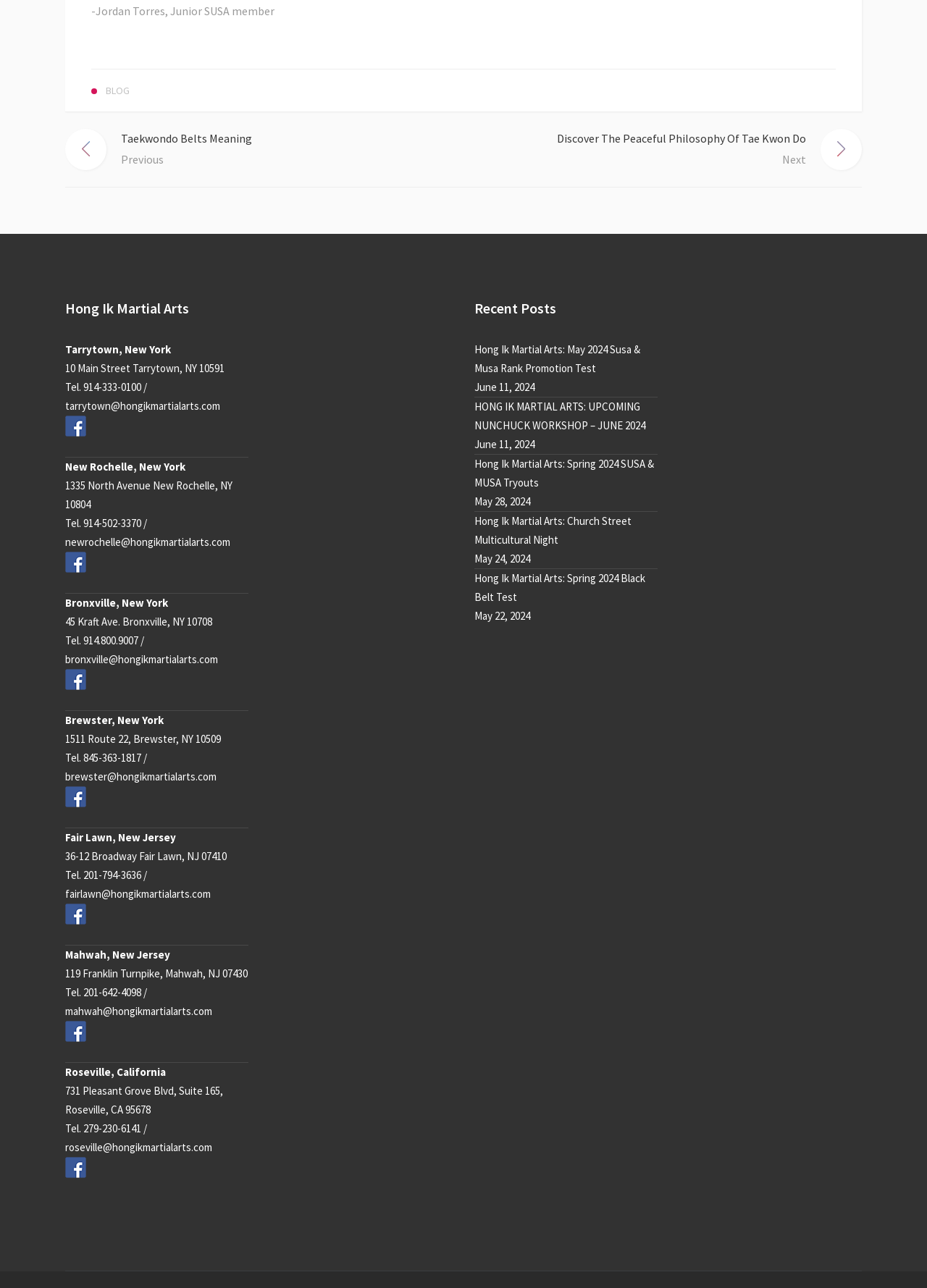Please reply to the following question using a single word or phrase: 
What is the name of the martial arts school?

Hong Ik Martial Arts